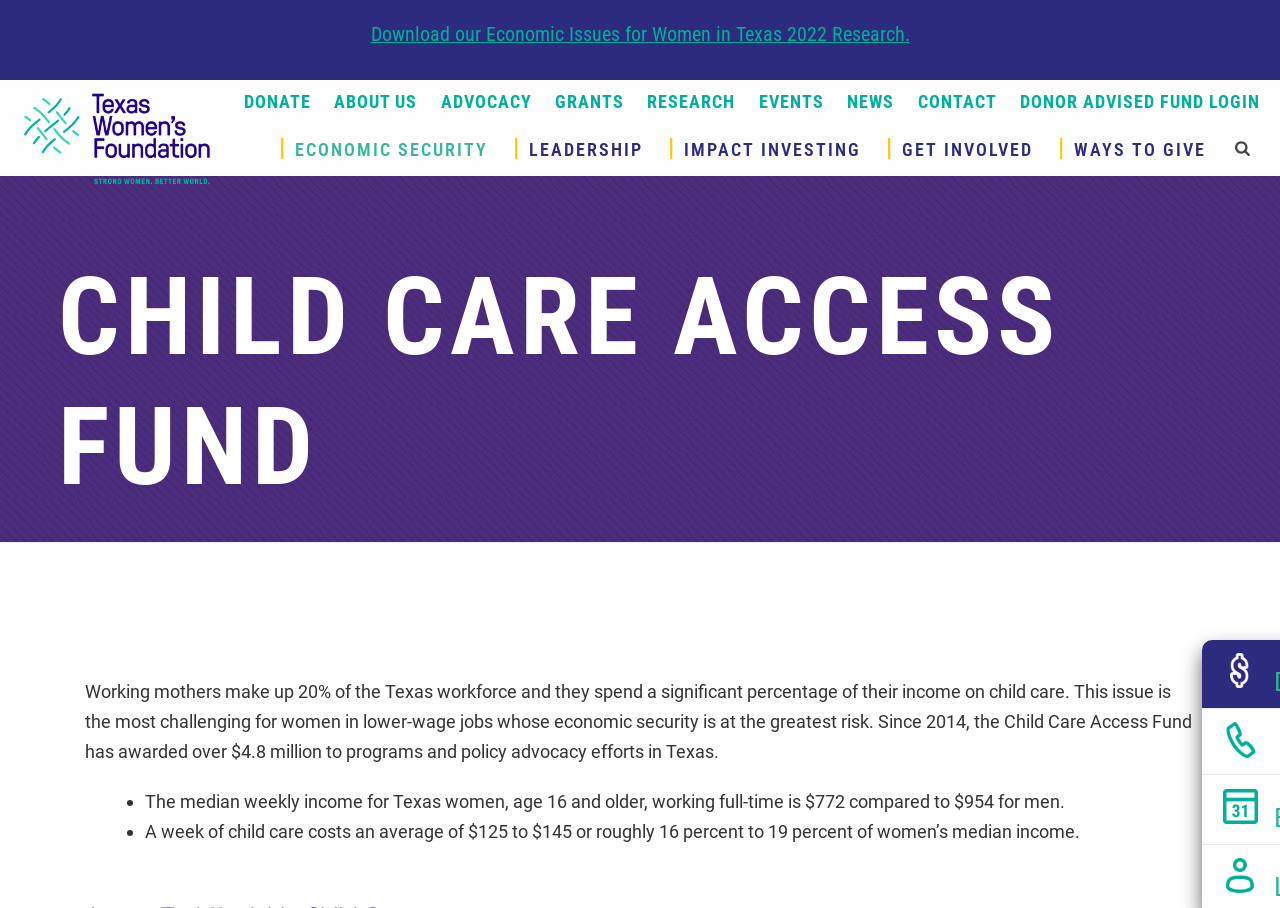For the following element description, predict the bounding box coordinates in the format (top-left x, top-left y, bottom-right x, bottom-right y). All values should be floating point numbers between 0 and 1. Description: Get Involved

[0.697, 0.138, 0.827, 0.182]